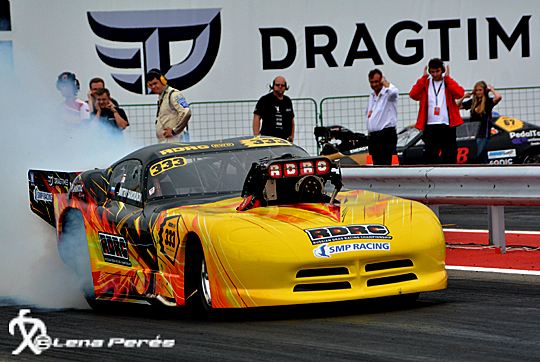Use a single word or phrase to answer the question:
What is the atmosphere in the background?

charged with excitement and anticipation